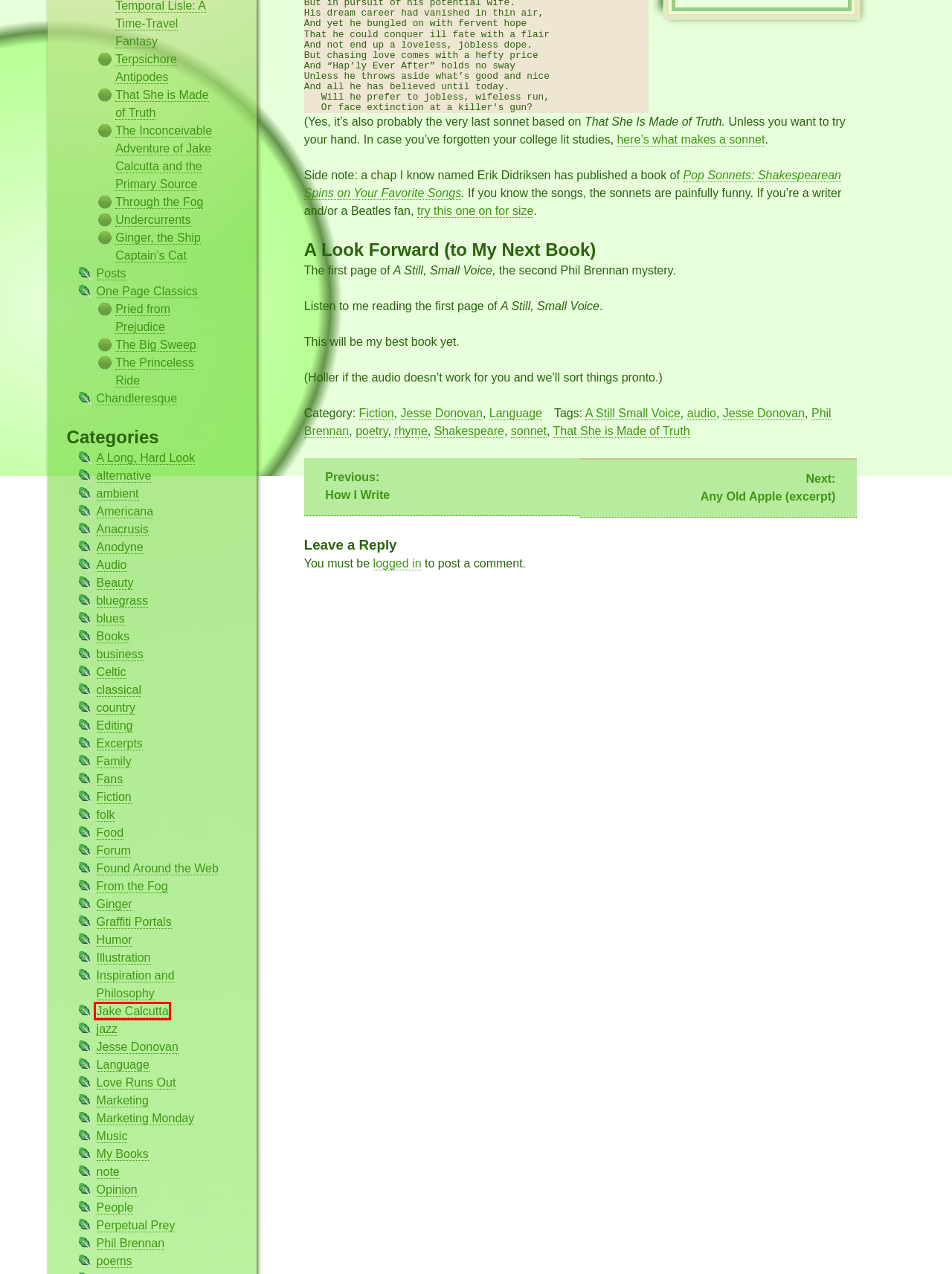You are given a webpage screenshot where a red bounding box highlights an element. Determine the most fitting webpage description for the new page that loads after clicking the element within the red bounding box. Here are the candidates:
A. Beauty – Not What I Meant
B. Fans – Not What I Meant
C. Jake Calcutta – Not What I Meant
D. sonnet – Not What I Meant
E. Audio – Not What I Meant
F. classical – Not What I Meant
G. folk – Not What I Meant
H. People – Not What I Meant

C